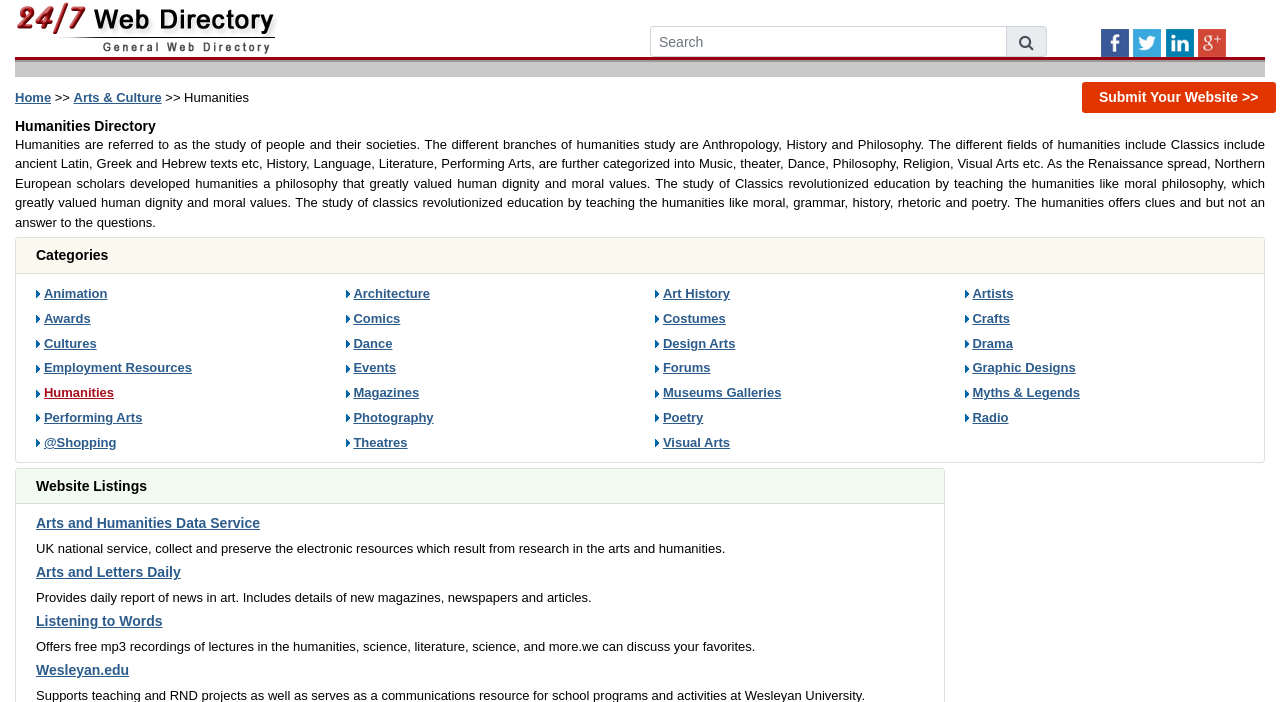Answer the question using only one word or a concise phrase: What is the main topic of this webpage?

Humanities